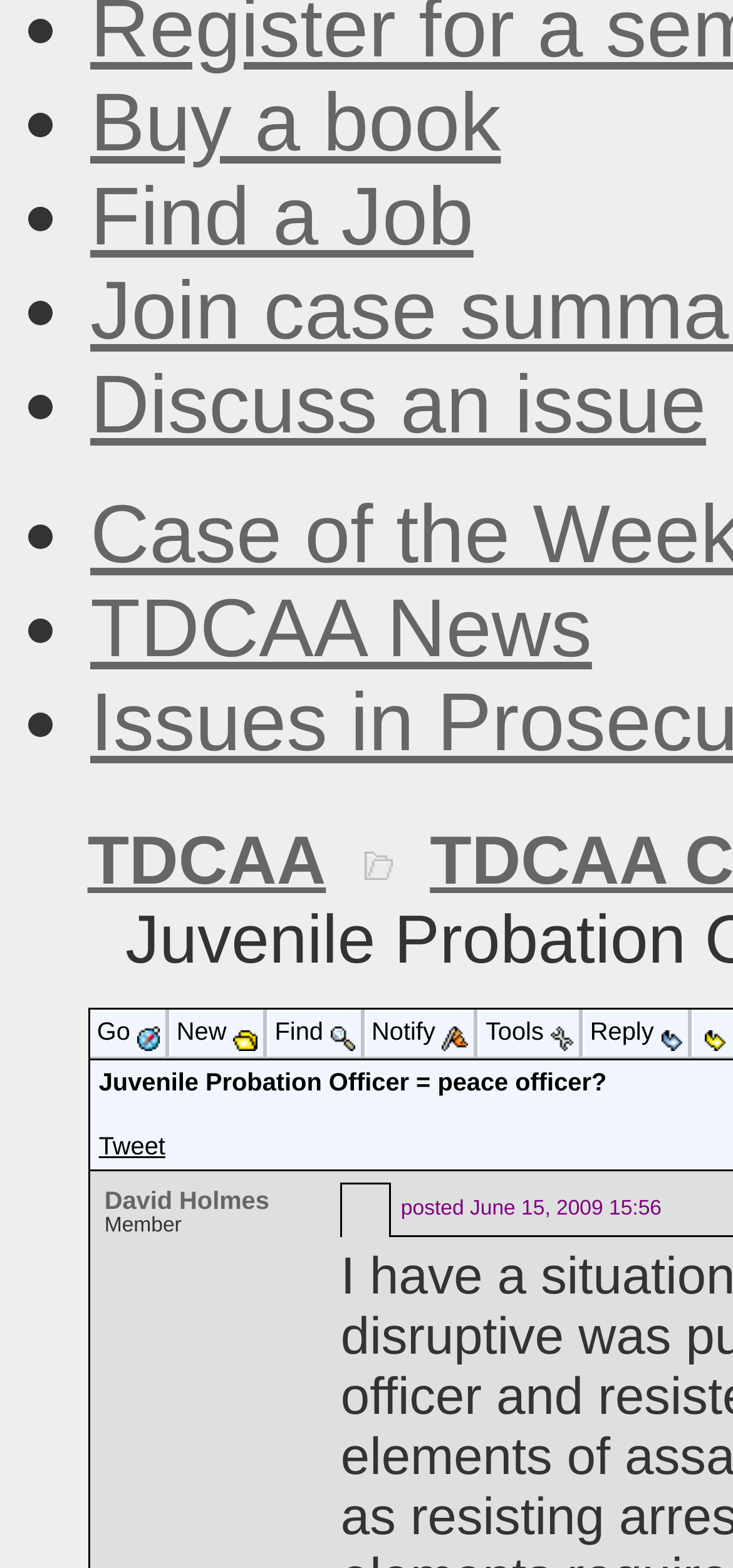Please respond to the question using a single word or phrase:
What are the main categories on this webpage?

Buy a book, Find a Job, etc.